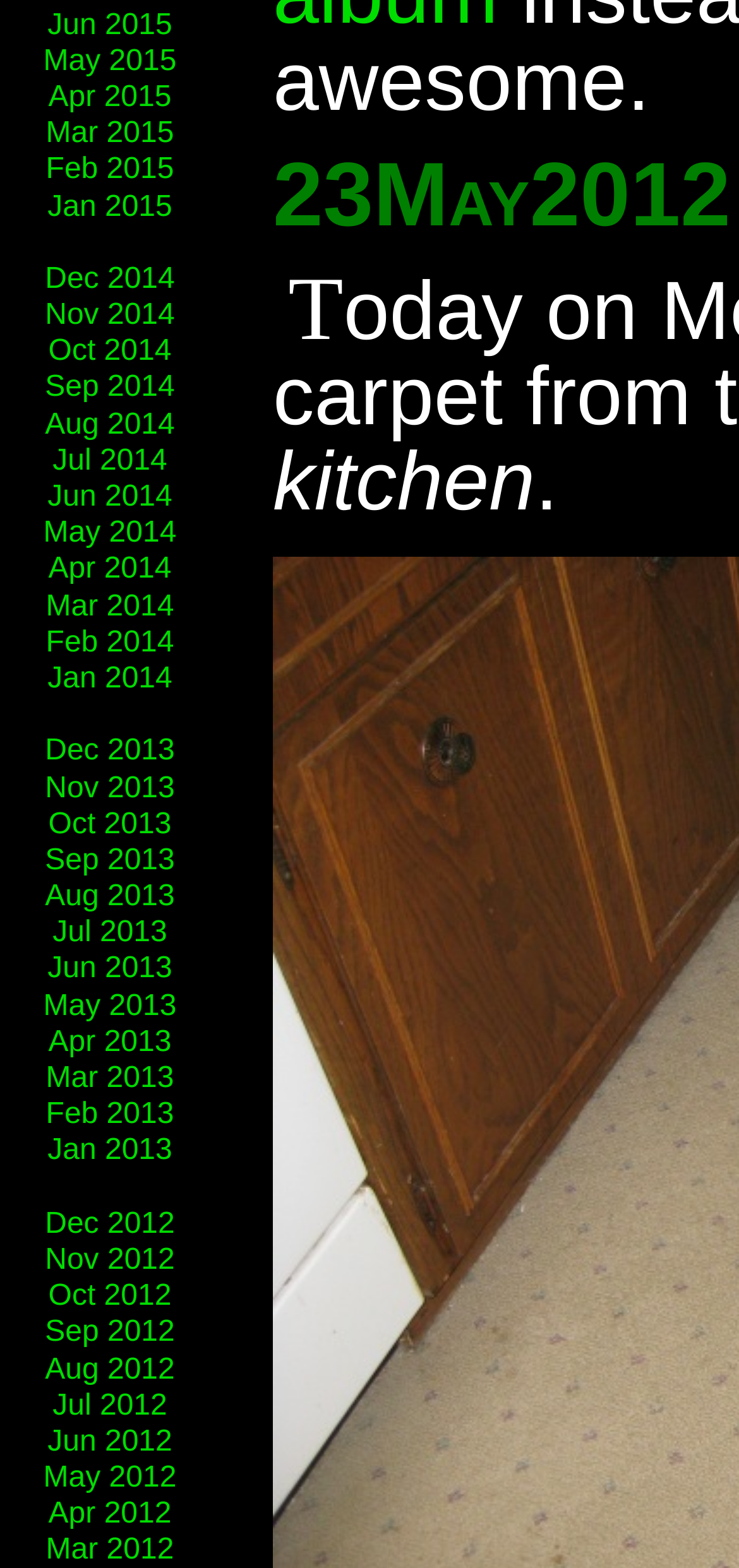Specify the bounding box coordinates for the region that must be clicked to perform the given instruction: "click on kitchen".

[0.369, 0.278, 0.724, 0.337]